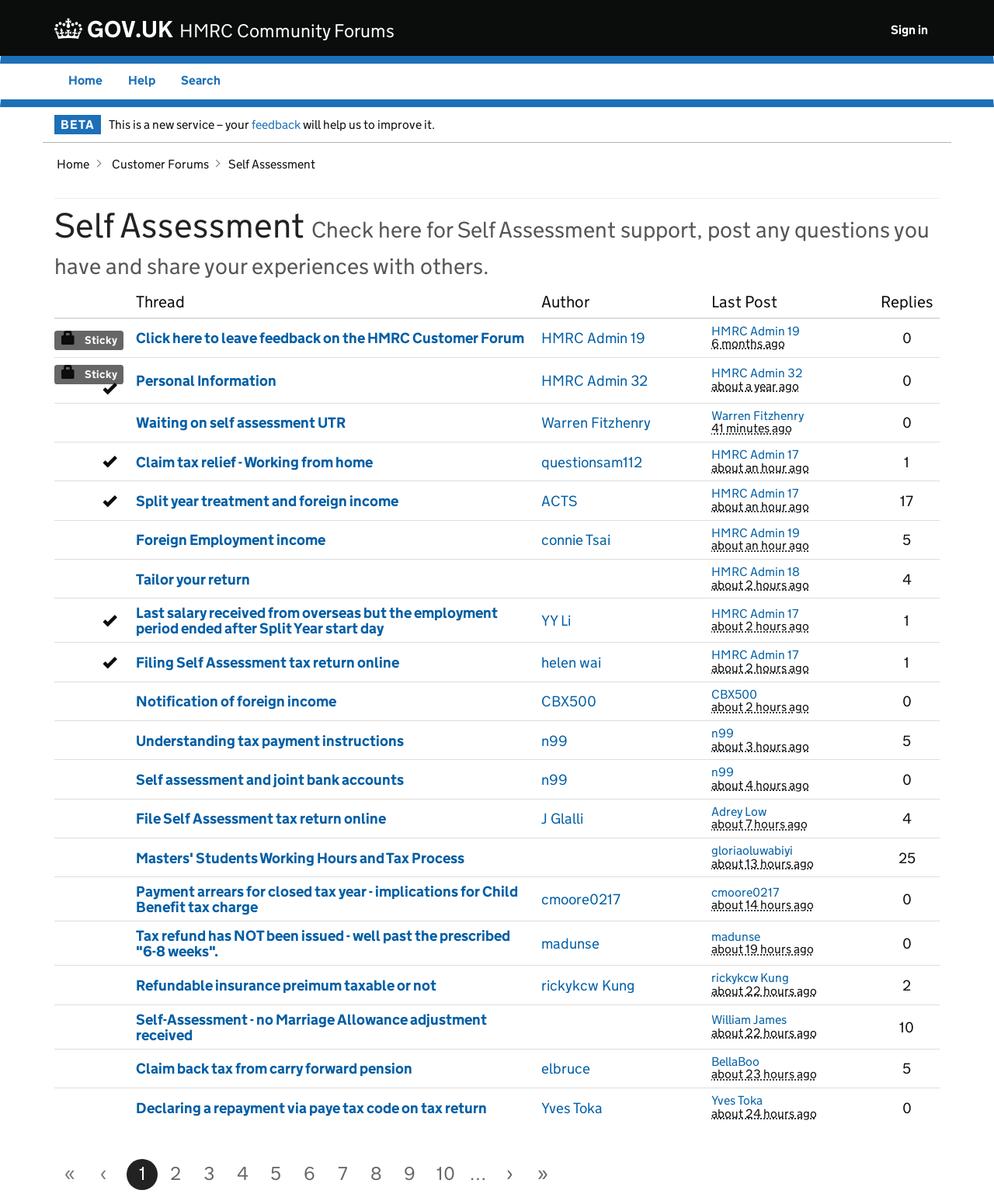Select the bounding box coordinates of the element I need to click to carry out the following instruction: "Search for something".

[0.182, 0.061, 0.222, 0.073]